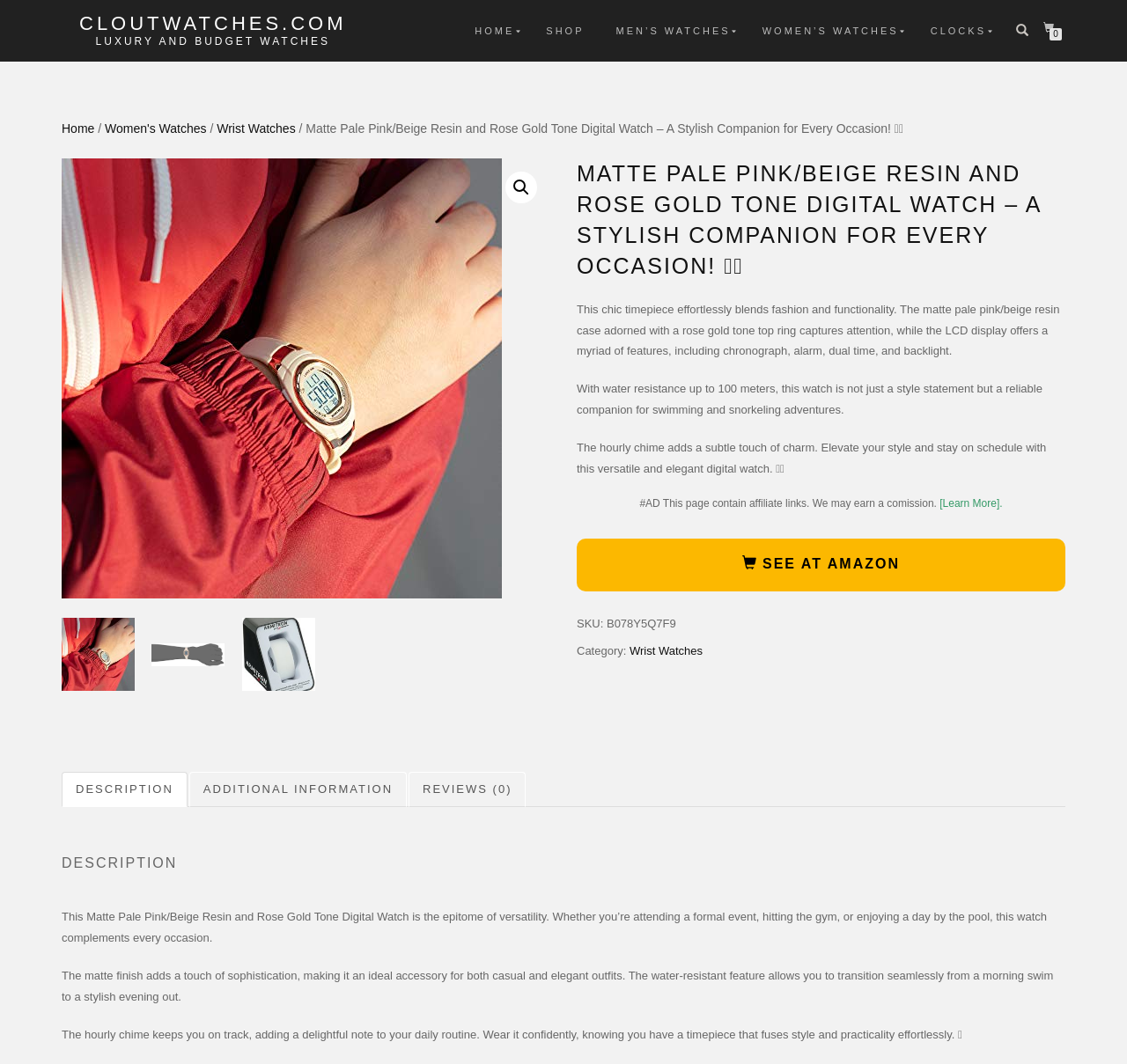Pinpoint the bounding box coordinates of the area that must be clicked to complete this instruction: "View 'Women's Watches'".

[0.093, 0.114, 0.183, 0.127]